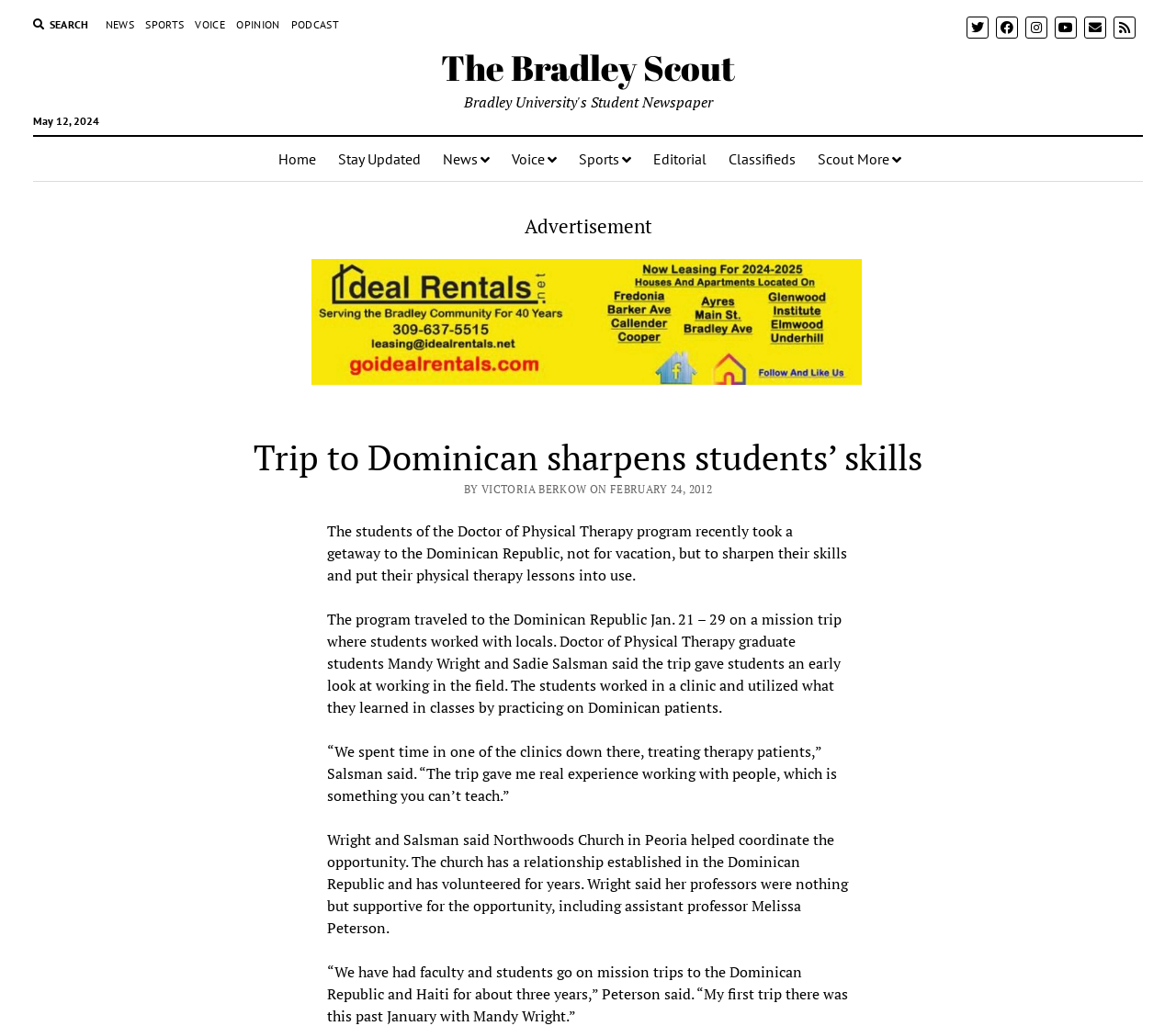Can you specify the bounding box coordinates for the region that should be clicked to fulfill this instruction: "Go to News page".

[0.09, 0.016, 0.114, 0.032]